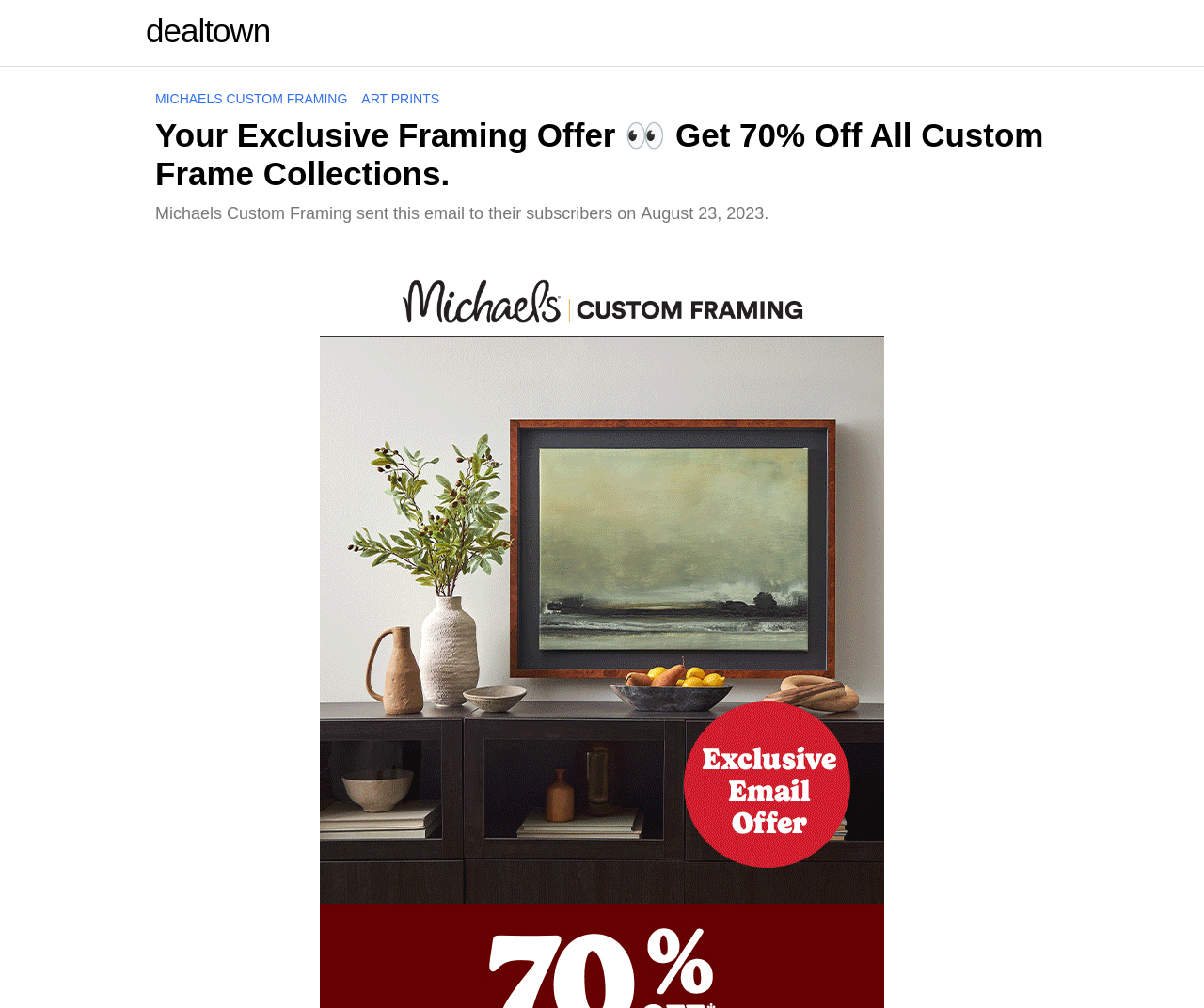Please respond in a single word or phrase: 
What is the name of the company that offers custom framing at Michaels?

Aaron Brothers